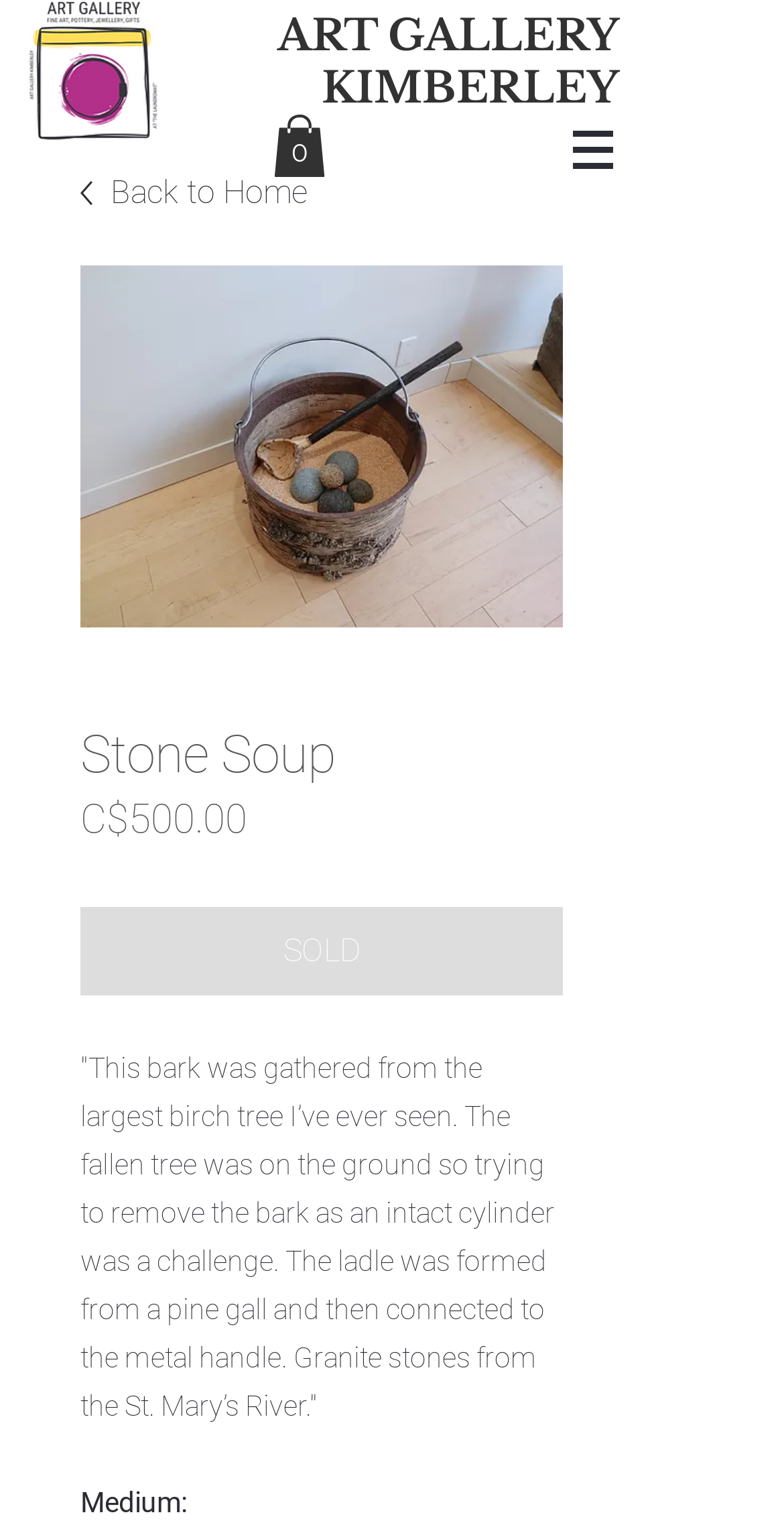Given the description "Back to Home", determine the bounding box of the corresponding UI element.

[0.103, 0.11, 0.718, 0.142]